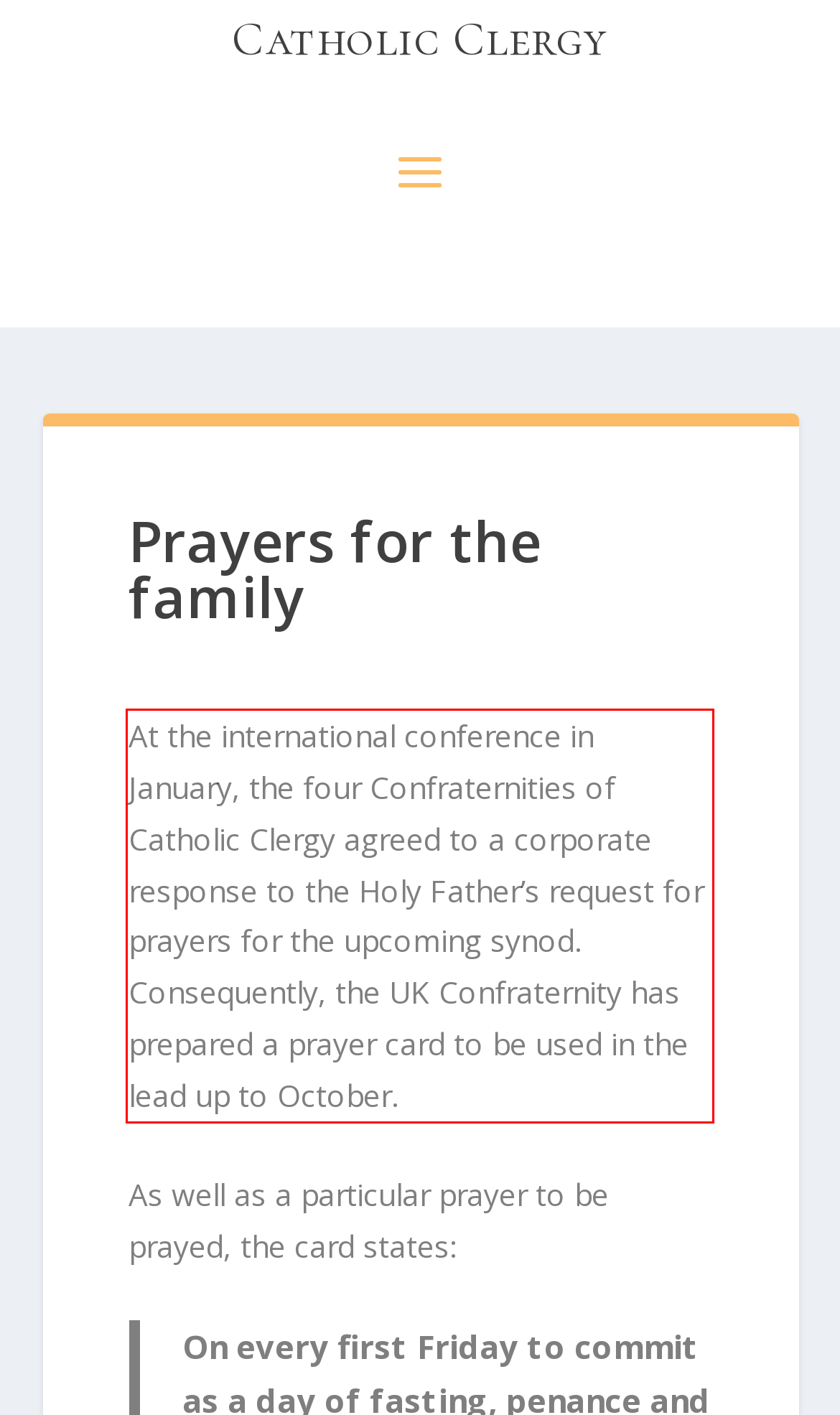Perform OCR on the text inside the red-bordered box in the provided screenshot and output the content.

At the international conference in January, the four Confraternities of Catholic Clergy agreed to a corporate response to the Holy Father’s request for prayers for the upcoming synod. Consequently, the UK Confraternity has prepared a prayer card to be used in the lead up to October.